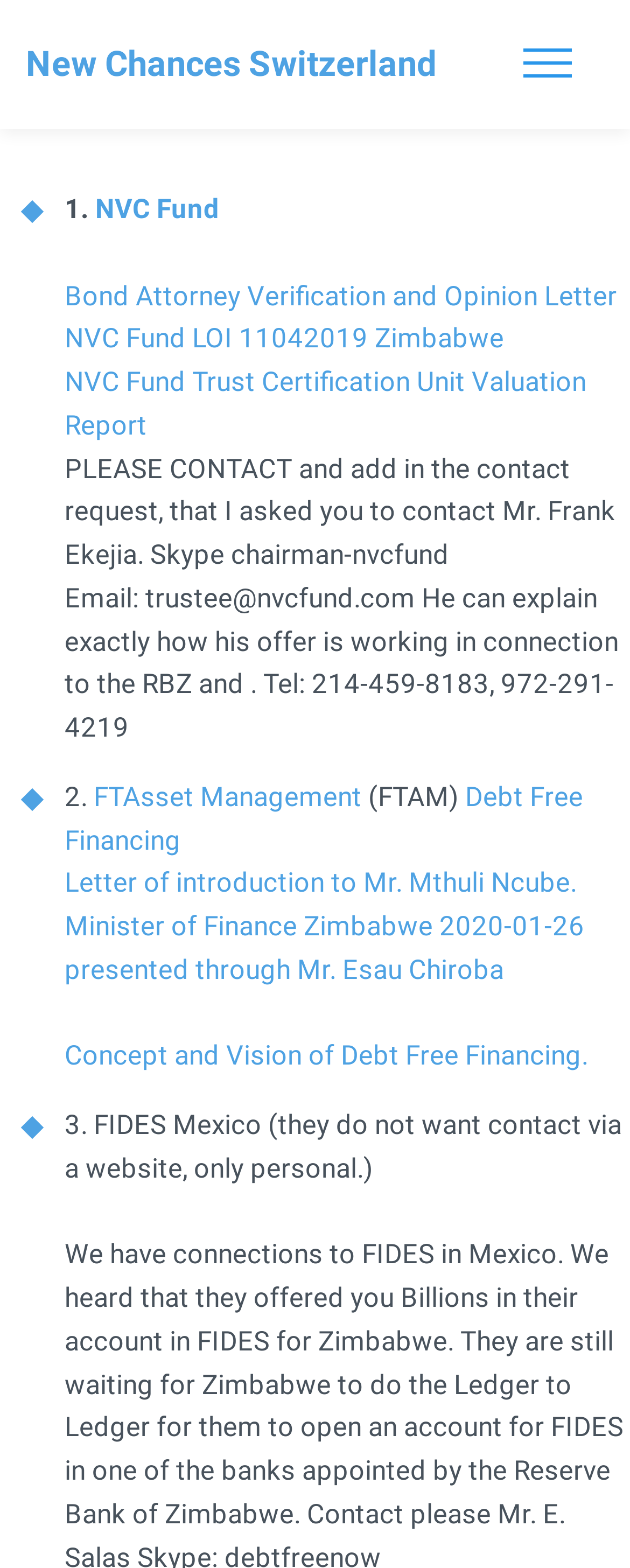What is the name of the organization mentioned at the top?
Examine the image and give a concise answer in one word or a short phrase.

New Chances Switzerland